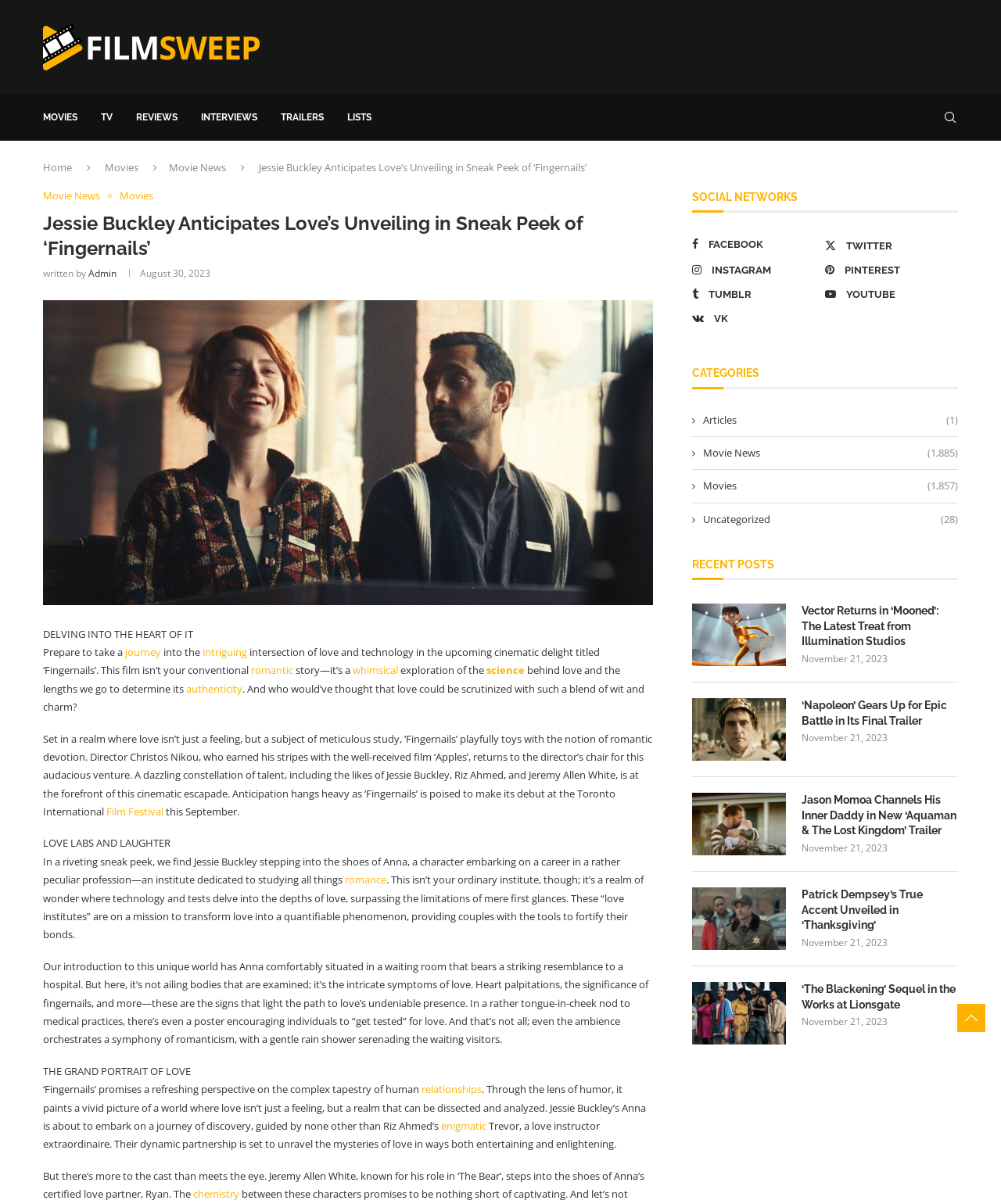Using the information in the image, could you please answer the following question in detail:
What is the name of the film festival mentioned in the article?

I found the name of the film festival by reading the text in the article, specifically the sentence that mentions 'the Toronto International Film Festival'.